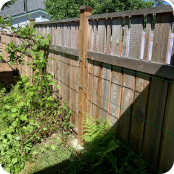Give a detailed account of the visual content in the image.

The image depicts a wooden fence with a trellis system installed for grapevines. The trellis consists of horizontal wires attached to the posts, providing support for the climbing vines. Surrounding the structure, you can see lush greenery, including ferns and foliage, indicating a garden area. The sunlight casts natural shadows on the fence, creating a serene outdoor setting. This project showcases an effective way to tidy up around a garden shed while allowing the vines to grow healthily along the trellis, enhancing both functionality and aesthetics in the backyard.